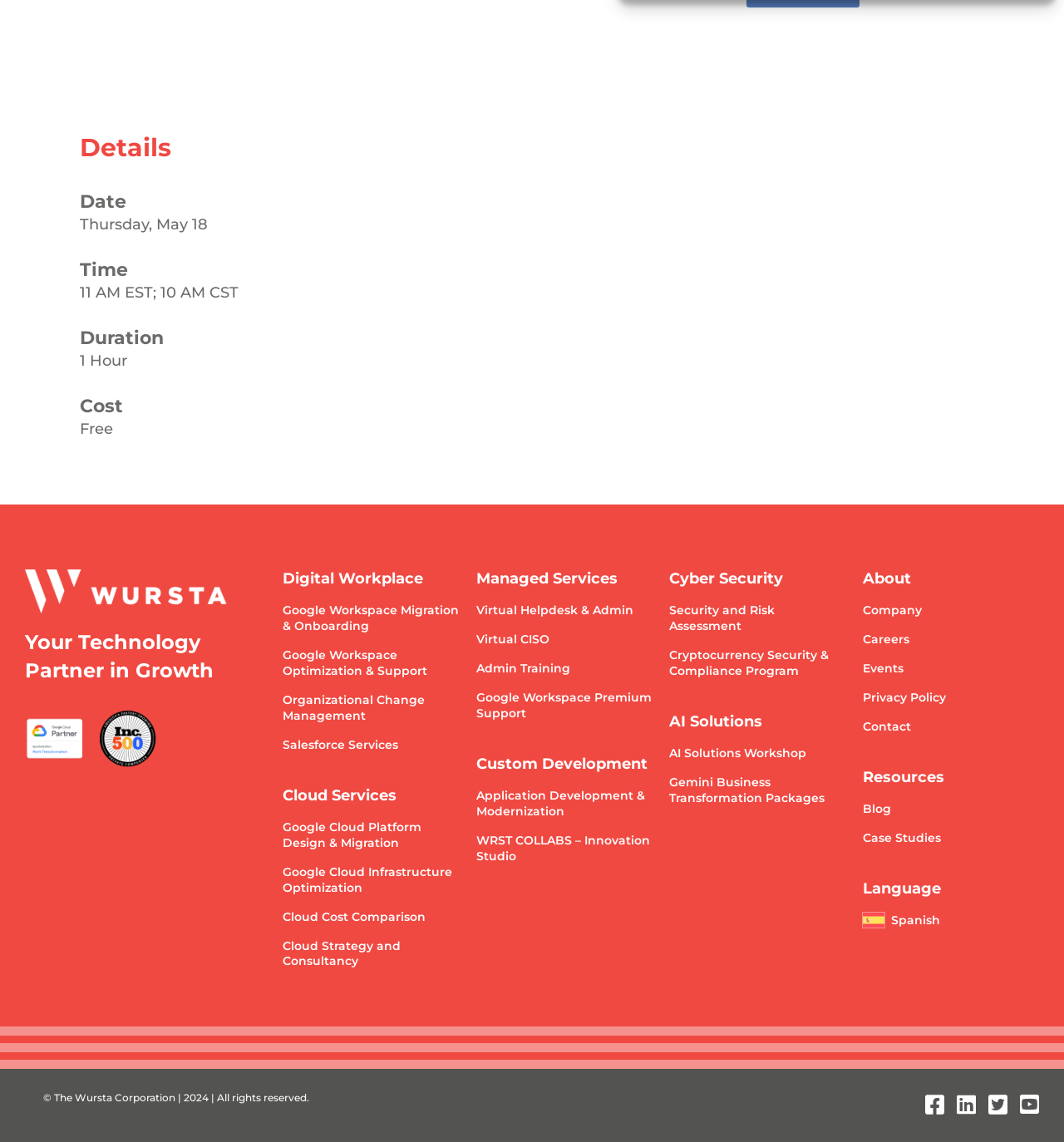Can you show the bounding box coordinates of the region to click on to complete the task described in the instruction: "Switch to Spanish language"?

[0.811, 0.799, 0.883, 0.813]